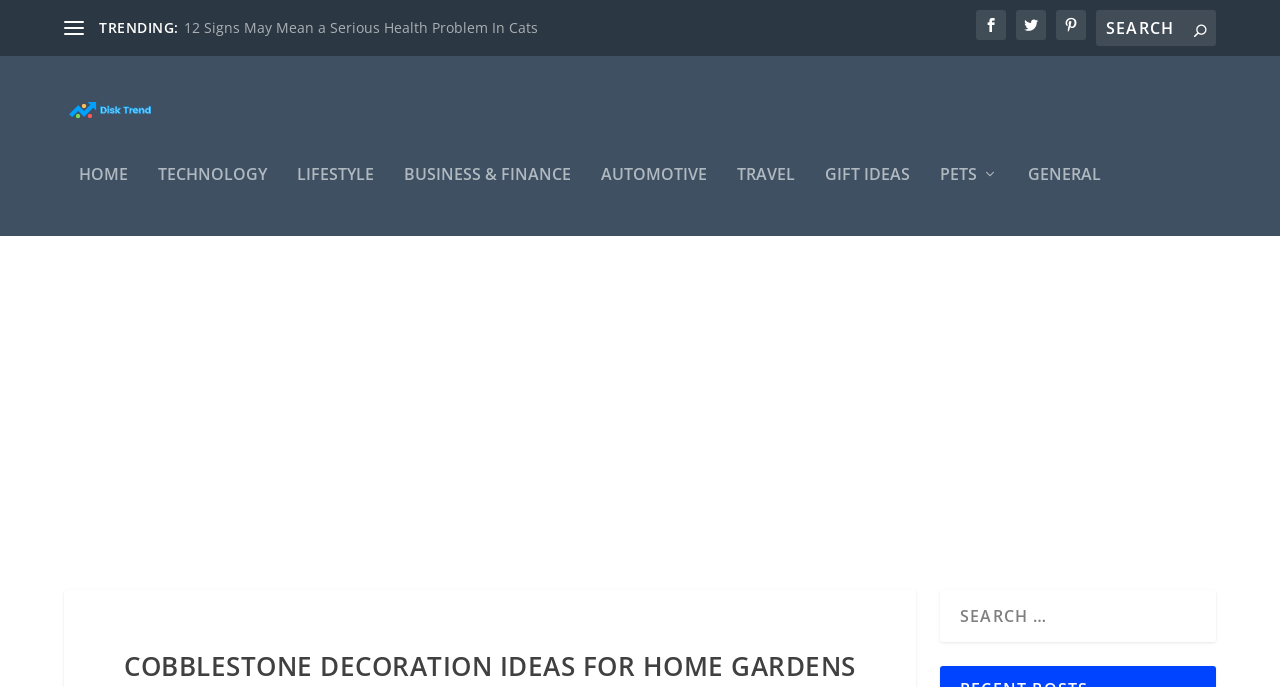Locate the bounding box coordinates of the element to click to perform the following action: 'Click on TRENDING'. The coordinates should be given as four float values between 0 and 1, in the form of [left, top, right, bottom].

[0.077, 0.028, 0.139, 0.054]